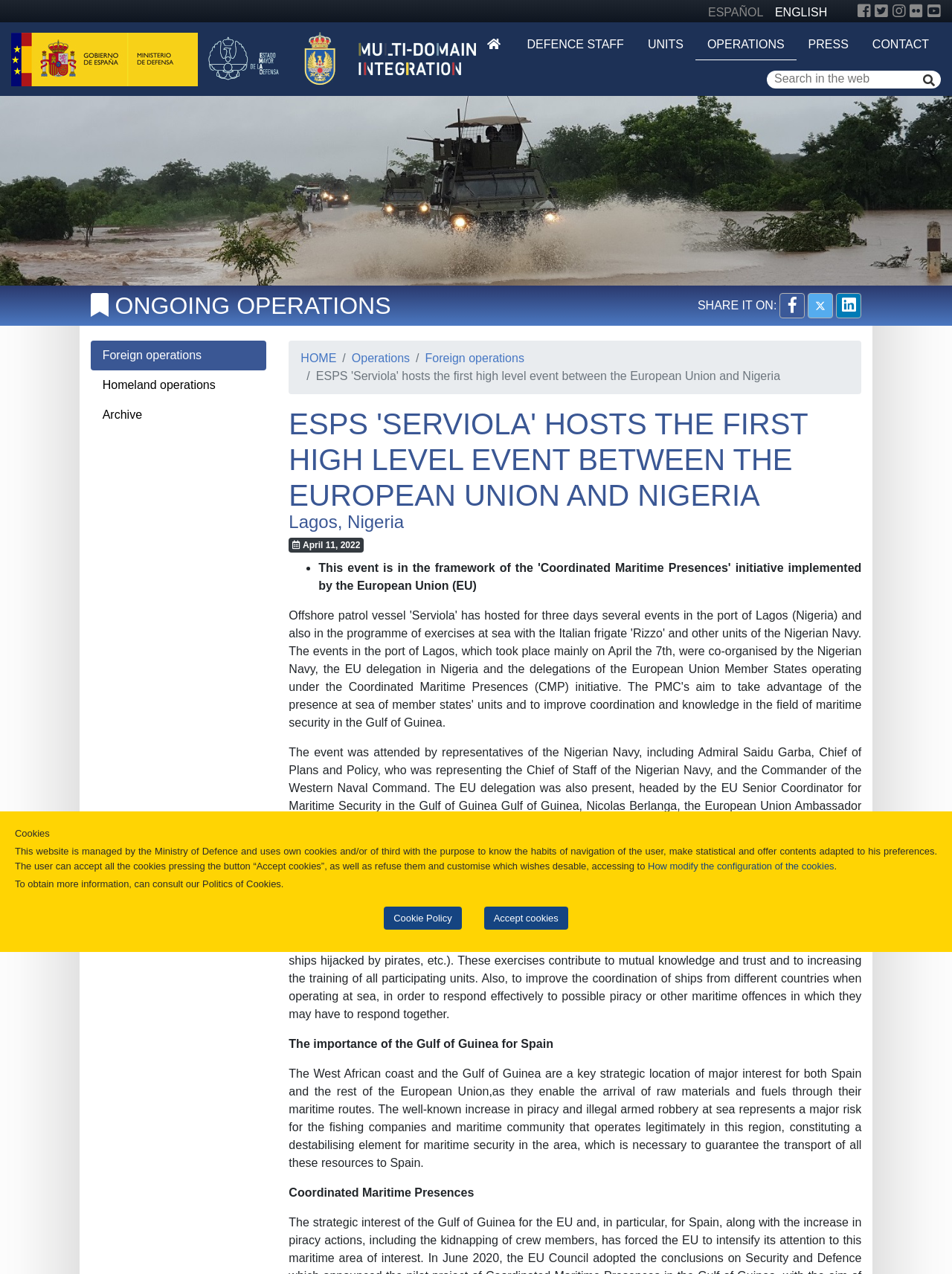Identify the bounding box coordinates of the part that should be clicked to carry out this instruction: "Go to Home".

[0.499, 0.023, 0.541, 0.047]